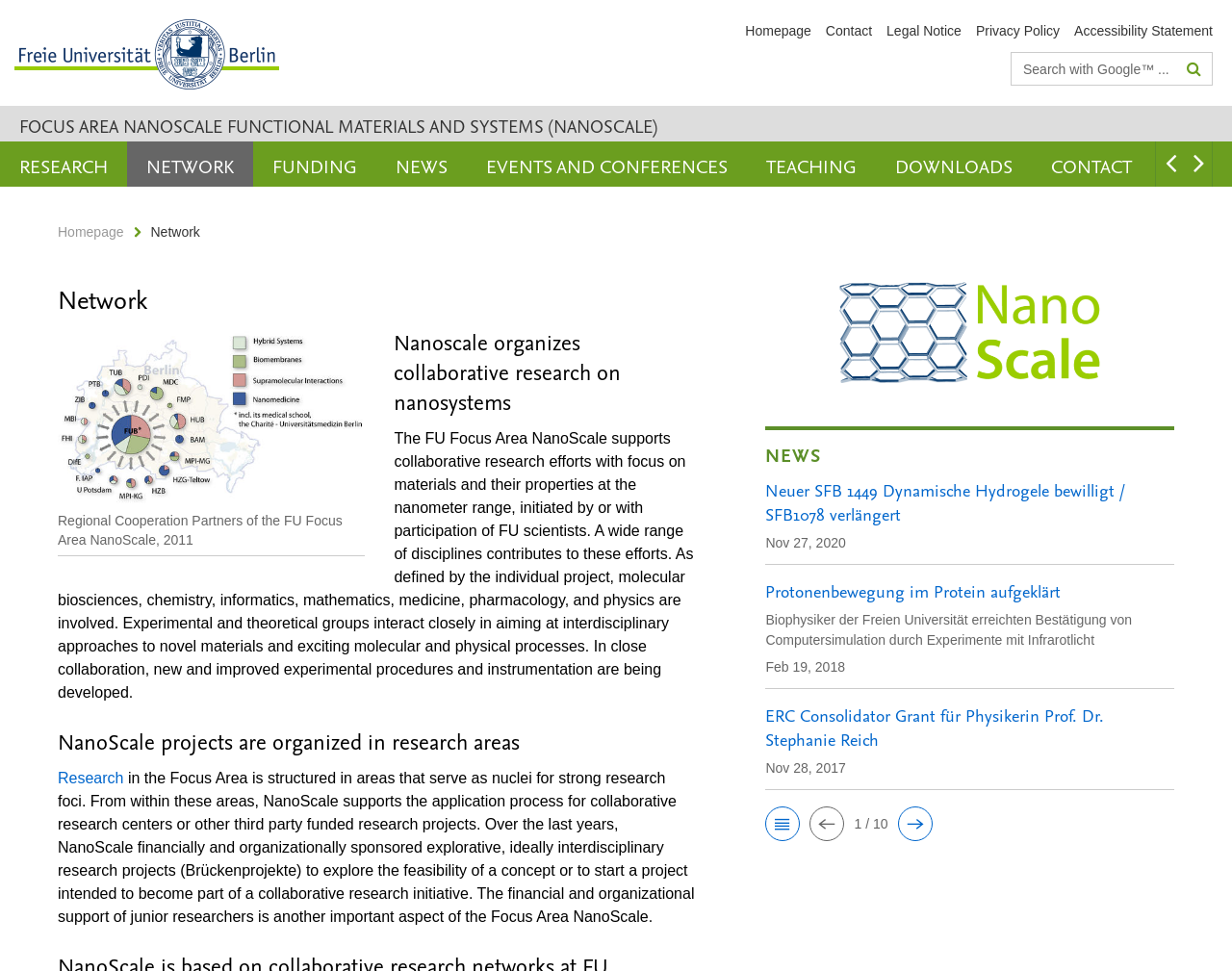How many links are there in the service navigation?
From the screenshot, supply a one-word or short-phrase answer.

5